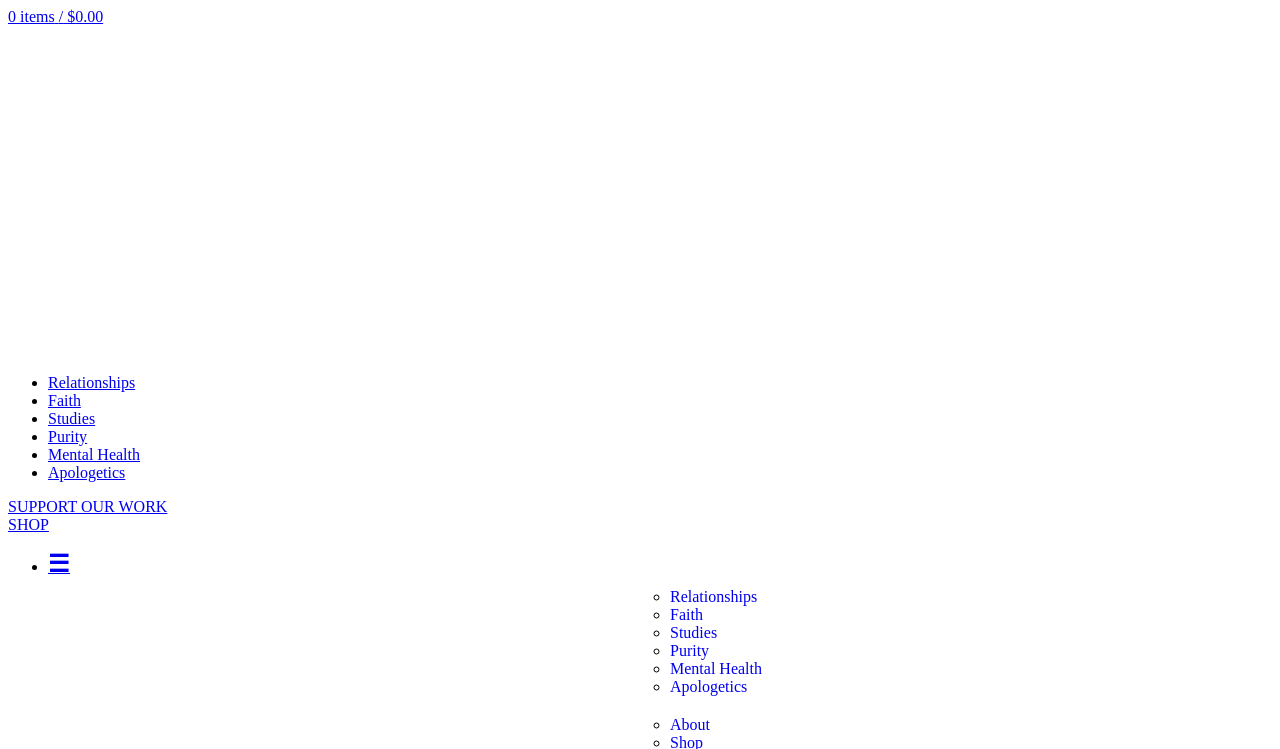What is the symbol on the 'SHOP' link?
Offer a detailed and exhaustive answer to the question.

I examined the 'SHOP' link and saw that it has a symbol, which is ☰.